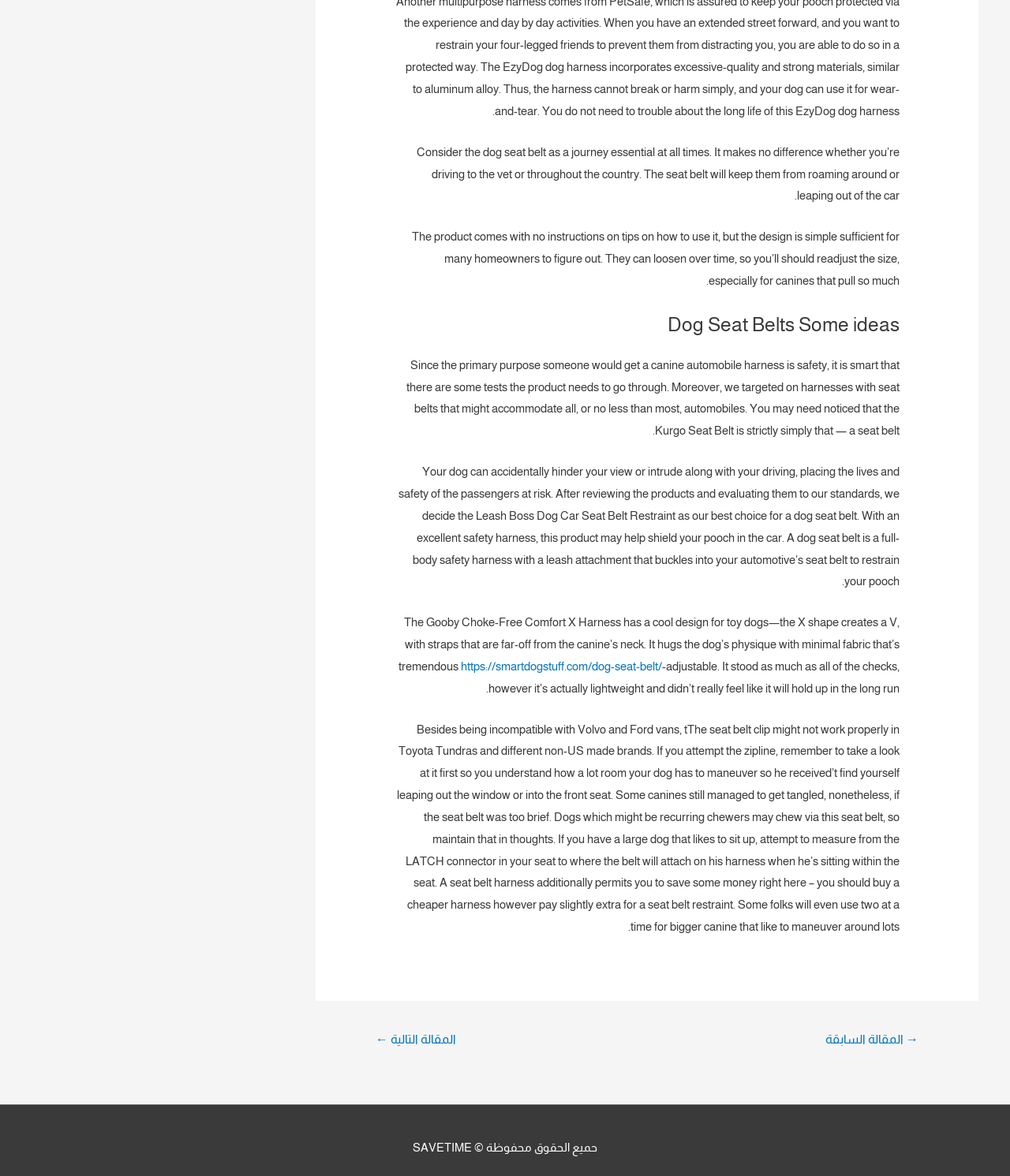What is the language of the navigation menu?
Answer the question with a detailed explanation, including all necessary information.

The navigation menu at the bottom of the webpage contains Arabic text, such as 'مقالات' and 'تصفّح المقالات', indicating that the language of the navigation menu is Arabic.